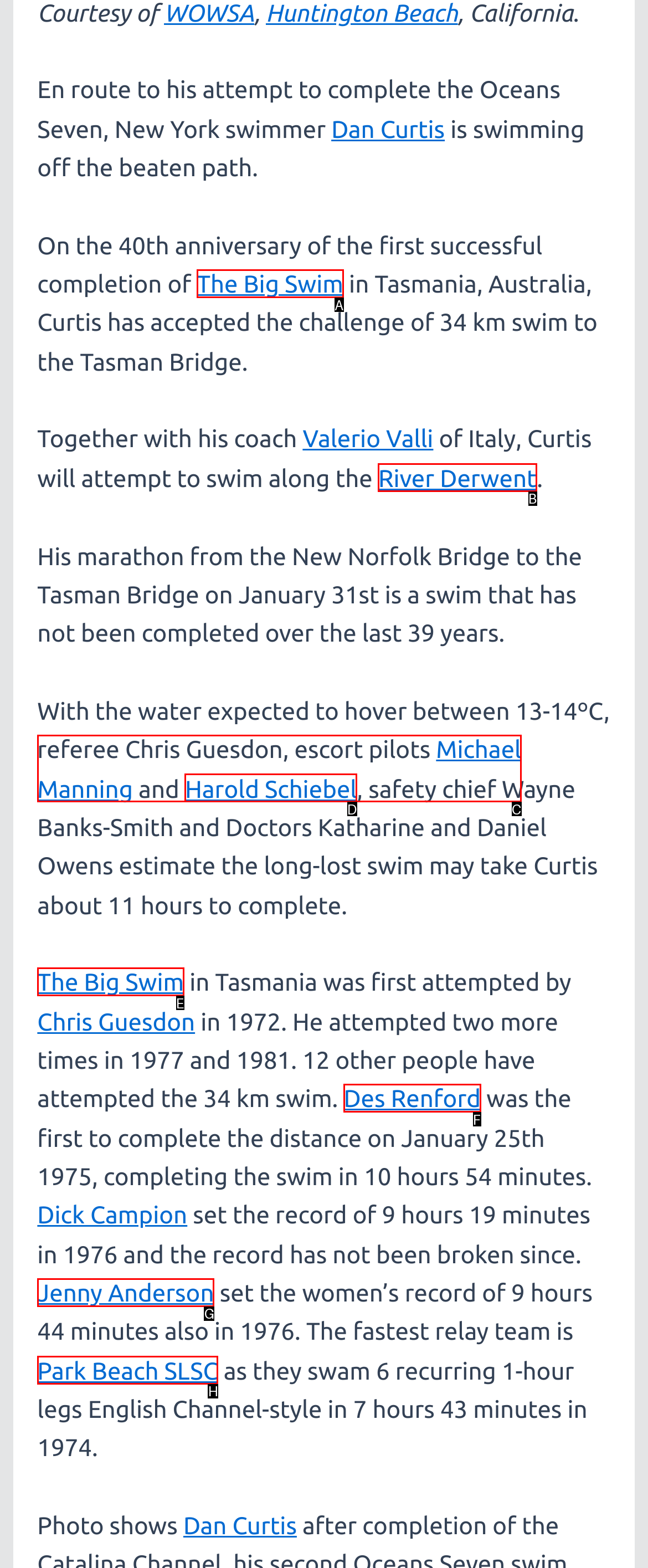Which lettered option should be clicked to achieve the task: Visit The Big Swim? Choose from the given choices.

A